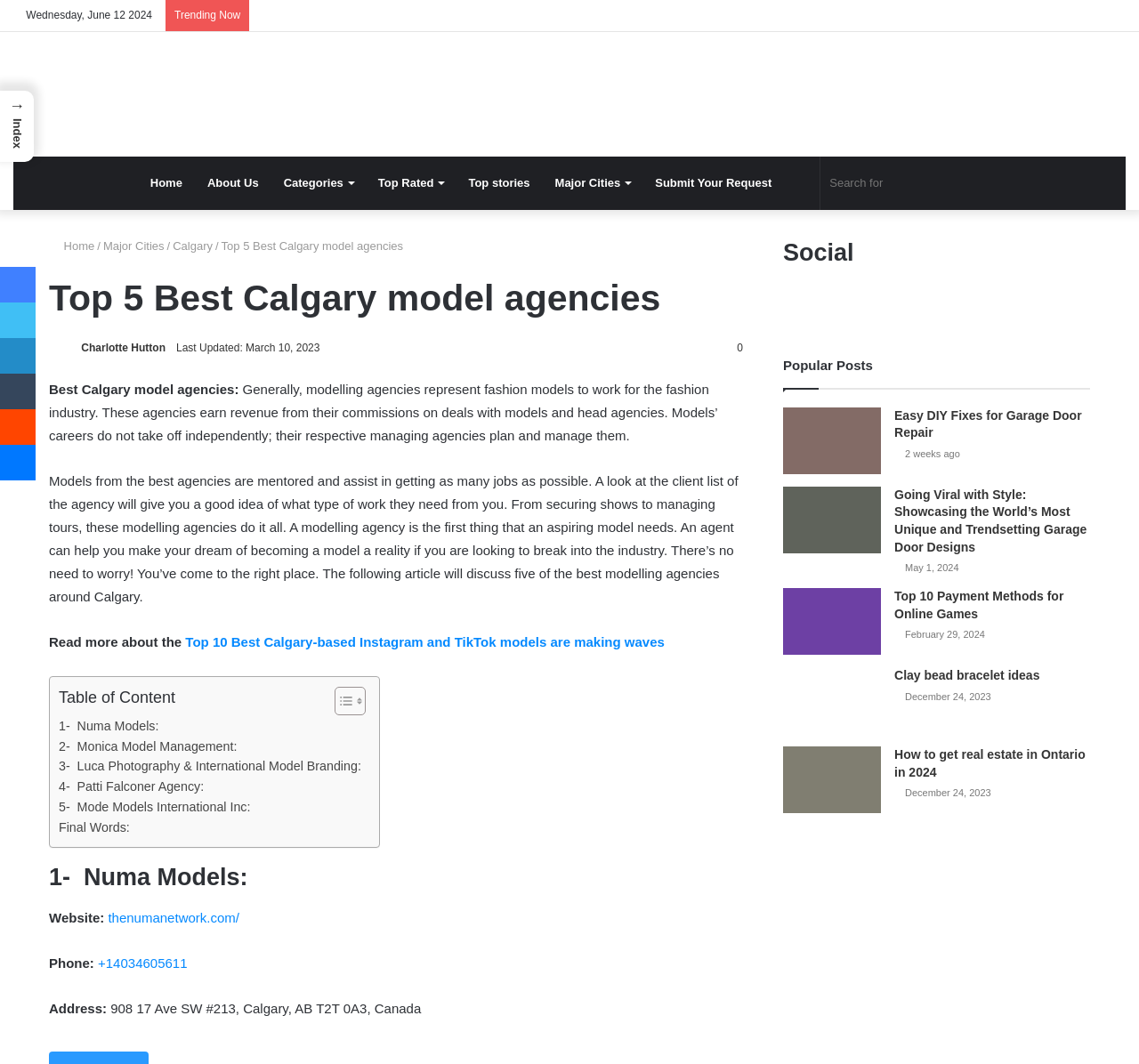Refer to the image and offer a detailed explanation in response to the question: What is the address of Numa Models?

According to the webpage, the address of Numa Models is 908 17 Ave SW #213, Calgary, AB T2T 0A3, Canada, which is mentioned under the 'Address' section of the agency's details.